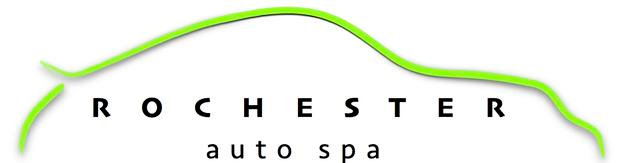Elaborate on all the features and components visible in the image.

The image features the logo of Rochester Auto Spa, an auto detailing business. The design prominently displays the name "ROCHESTER" in bold, uppercase letters, contrasted with "auto spa" in a more delicate, lowercase font beneath it. Above the text, a sleek, stylized outline of a car in green adds a dynamic touch, symbolizing the spa's focus on automotive care and enhancement. This logo effectively communicates the brand's professional approach to auto detailing and its commitment to restoring vehicles to their finest condition.